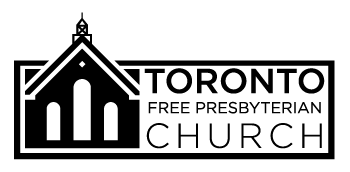Formulate a detailed description of the image content.

The image features the logo of the Toronto Free Presbyterian Church. It prominently displays a stylized depiction of a church structure, characterized by a pointed steeple and arched windows, symbolizing its place of worship. The text “TORONTO” is boldly featured at the top, indicating the location of the church, while “FREE PRESBYTERIAN” appears beneath it in a more understated font. The word “CHURCH” is centered below, completing the institution's name. The logo utilizes a monochromatic color scheme, emphasizing clarity and simplicity, which contributes to its modern yet traditional appearance. This logo represents the church's identity within the community and reflects its values and mission.